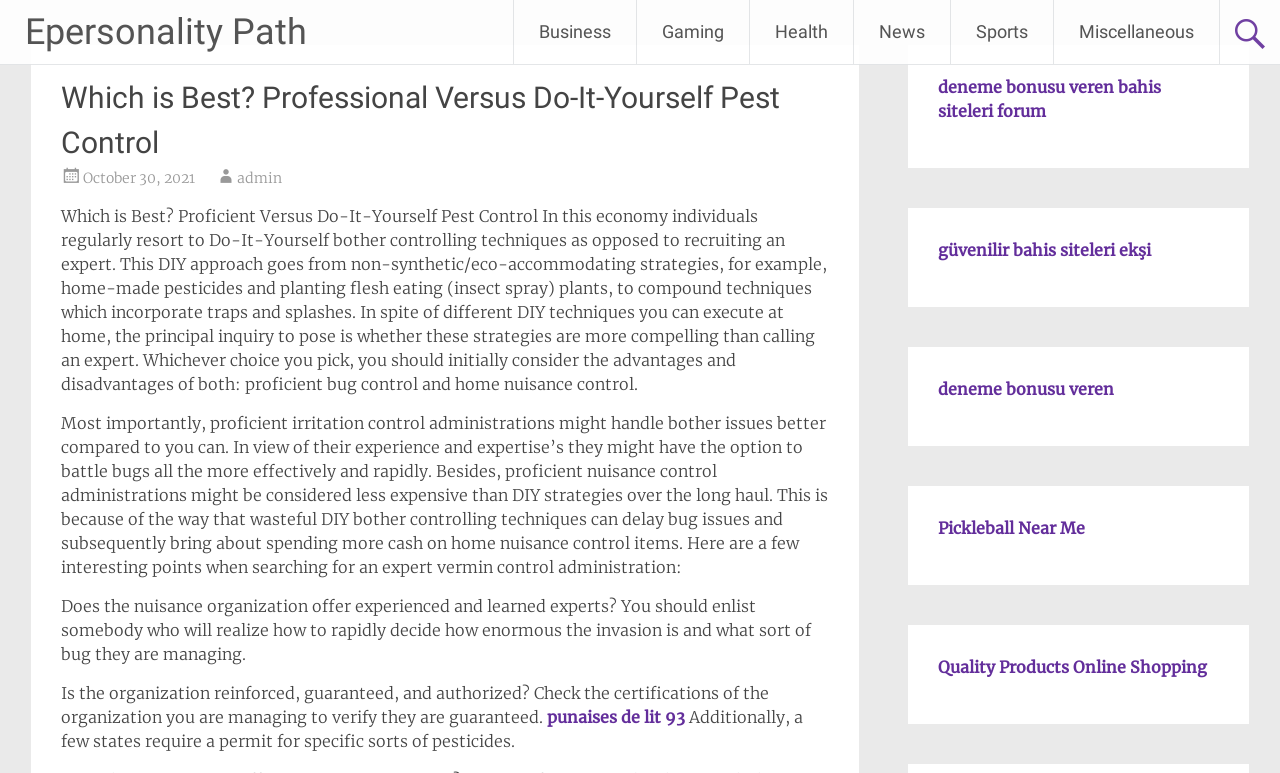Can you determine the bounding box coordinates of the area that needs to be clicked to fulfill the following instruction: "Read the article"?

None